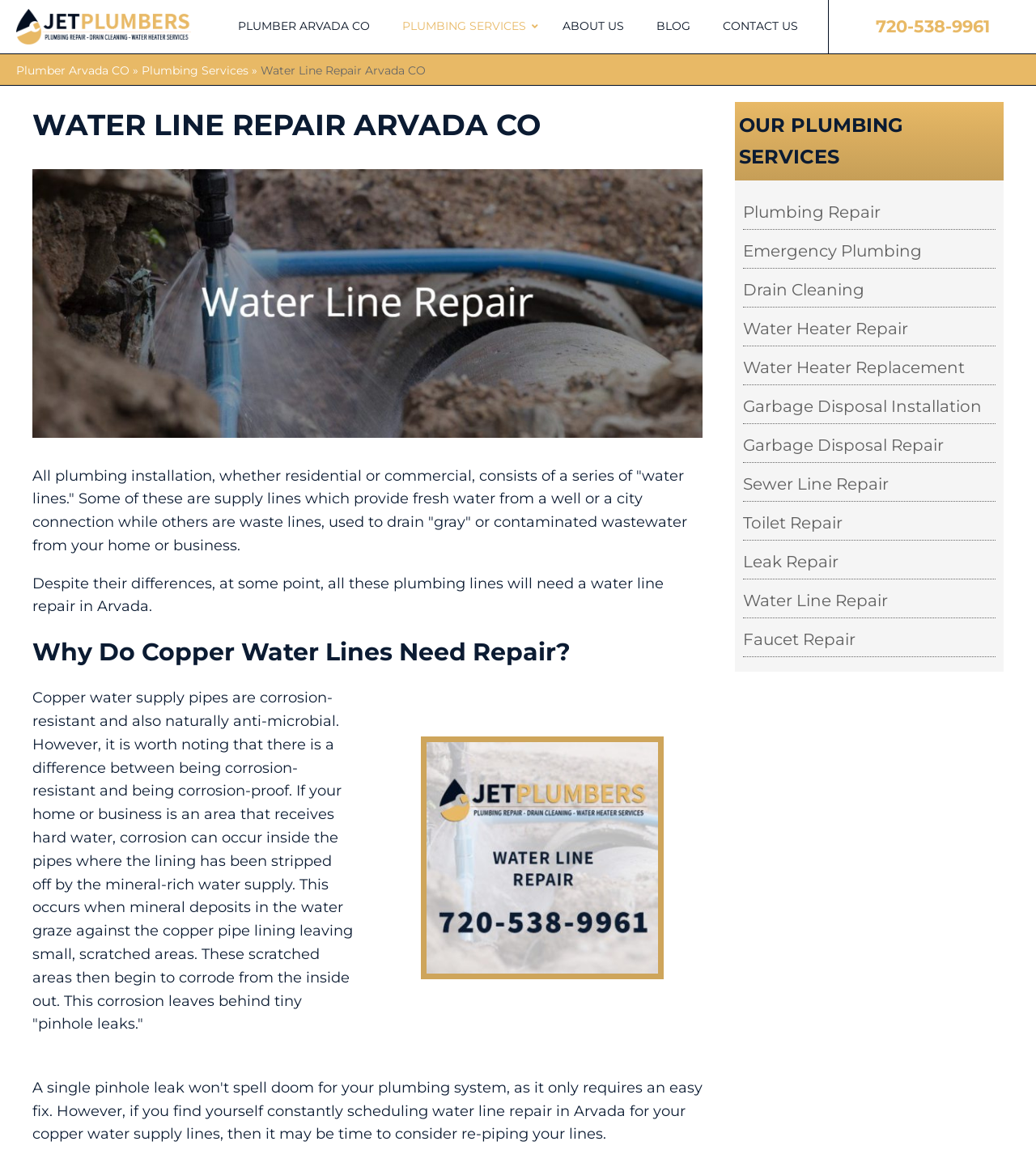Locate the bounding box of the user interface element based on this description: "Drain Cleaning".

[0.717, 0.24, 0.834, 0.257]